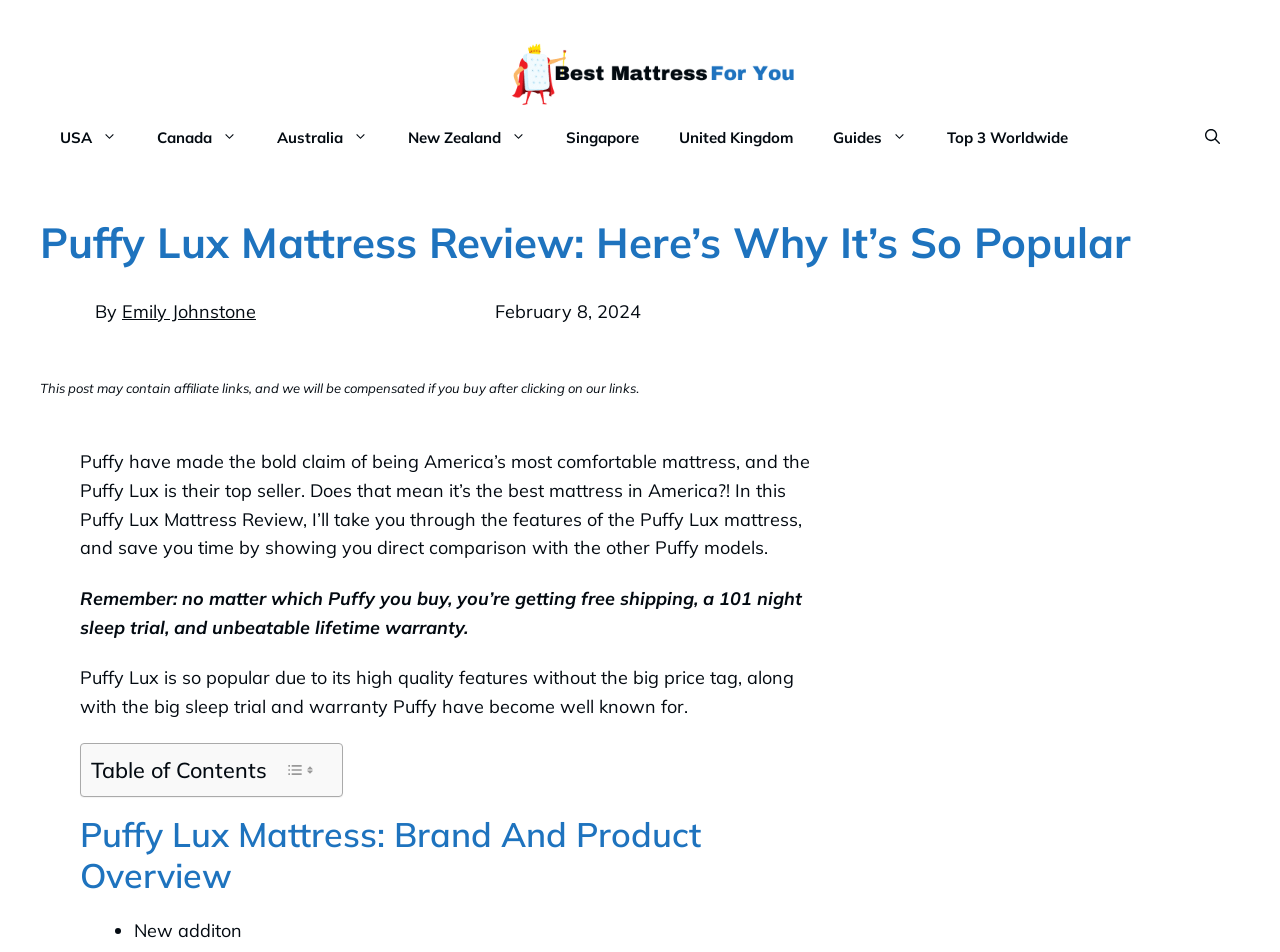Produce an elaborate caption capturing the essence of the webpage.

The webpage is a review of the Puffy Lux mattress, with a focus on its features and comparison to other Puffy models. At the top of the page, there is a banner with a link to "Best Mattress For You" and an image with the same text. Below the banner, there is a navigation menu with links to different countries, including the USA, Canada, and Australia, as well as links to guides and a search bar.

The main content of the page starts with a heading that reads "Puffy Lux Mattress Review: Here's Why It's So Popular". Below the heading, there is an image of the author, followed by the author's name and a timestamp. There is also a disclaimer about affiliate links.

The main review section starts with a brief introduction to the Puffy Lux mattress, followed by a summary of its features and benefits. The text is divided into several paragraphs, with headings and emphasis added to highlight important points. There is also a table of contents on the right side of the page, which allows users to navigate to different sections of the review.

The review section is followed by a heading that reads "Puffy Lux Mattress: Brand And Product Overview", which suggests that this section will provide more detailed information about the product. There is also a list marker with a bullet point, indicating that a list of features or benefits will be presented.